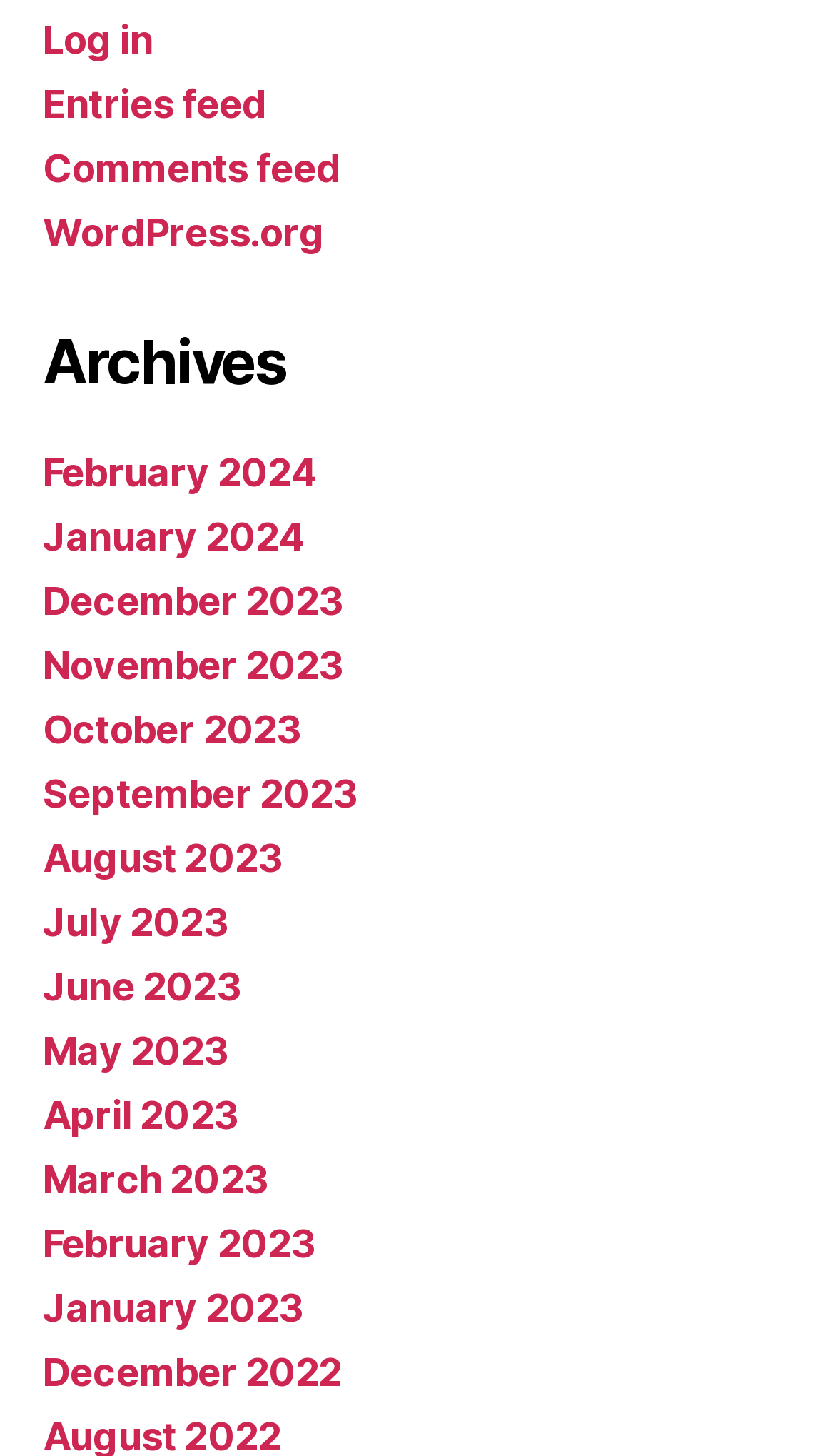Specify the bounding box coordinates of the area to click in order to follow the given instruction: "Log in to the website."

[0.051, 0.012, 0.183, 0.043]